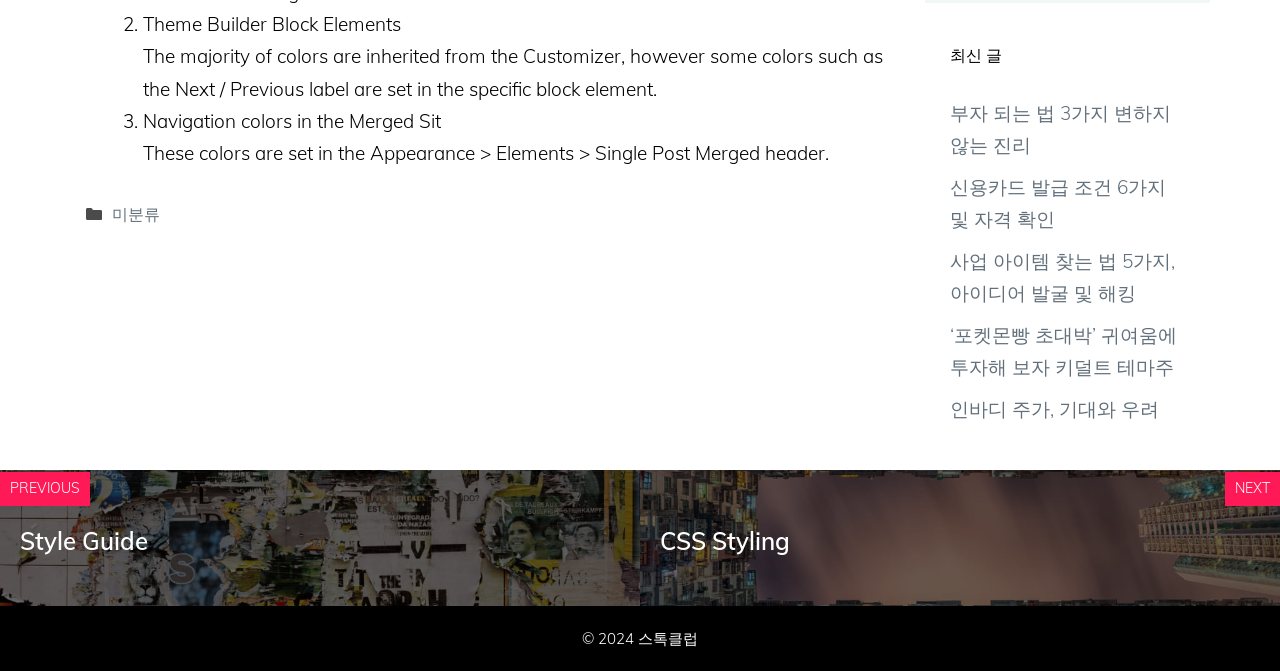Identify the bounding box of the HTML element described here: "CSS Styling". Provide the coordinates as four float numbers between 0 and 1: [left, top, right, bottom].

[0.516, 0.784, 0.617, 0.829]